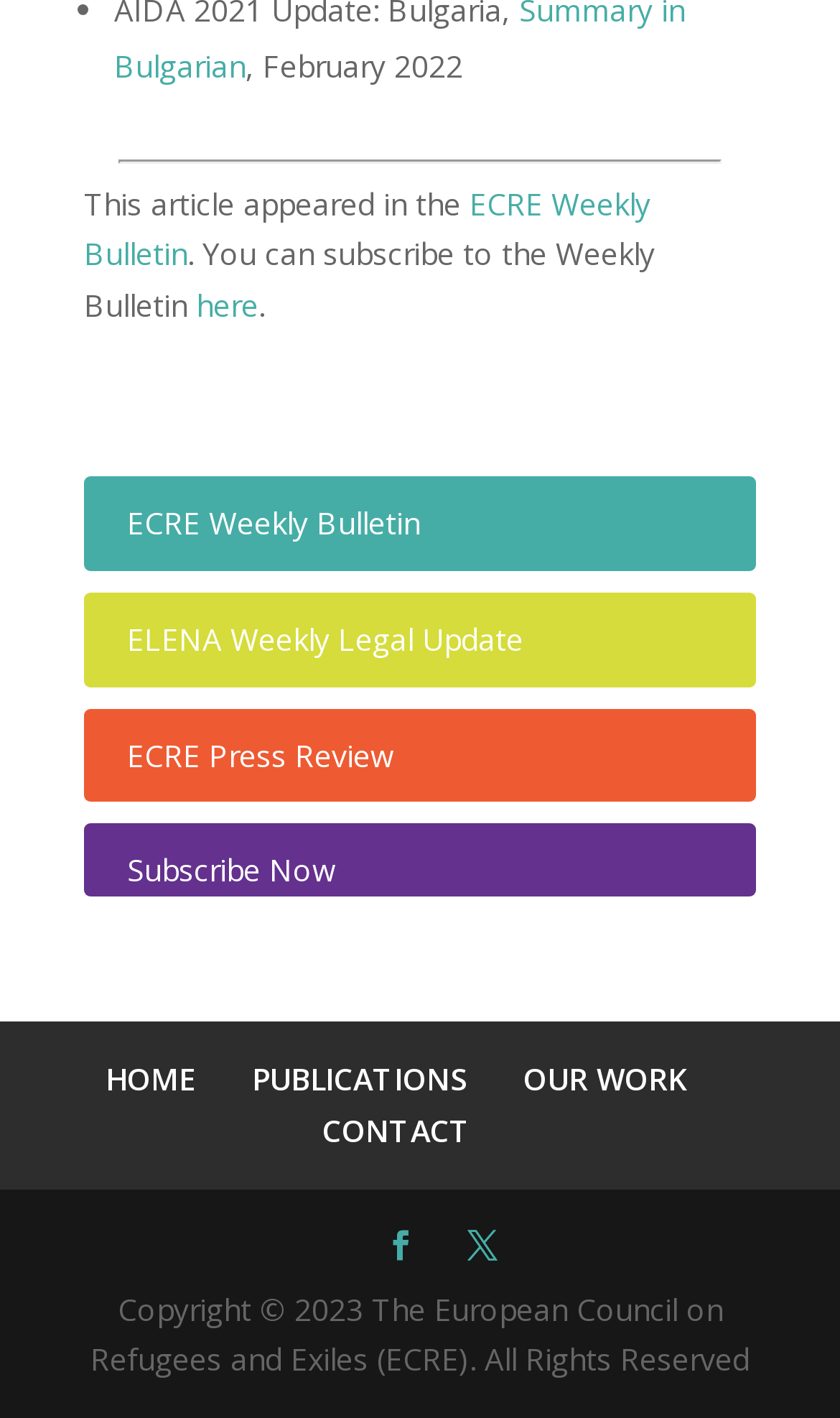Please identify the bounding box coordinates of the element on the webpage that should be clicked to follow this instruction: "Close the cookie notification". The bounding box coordinates should be given as four float numbers between 0 and 1, formatted as [left, top, right, bottom].

None